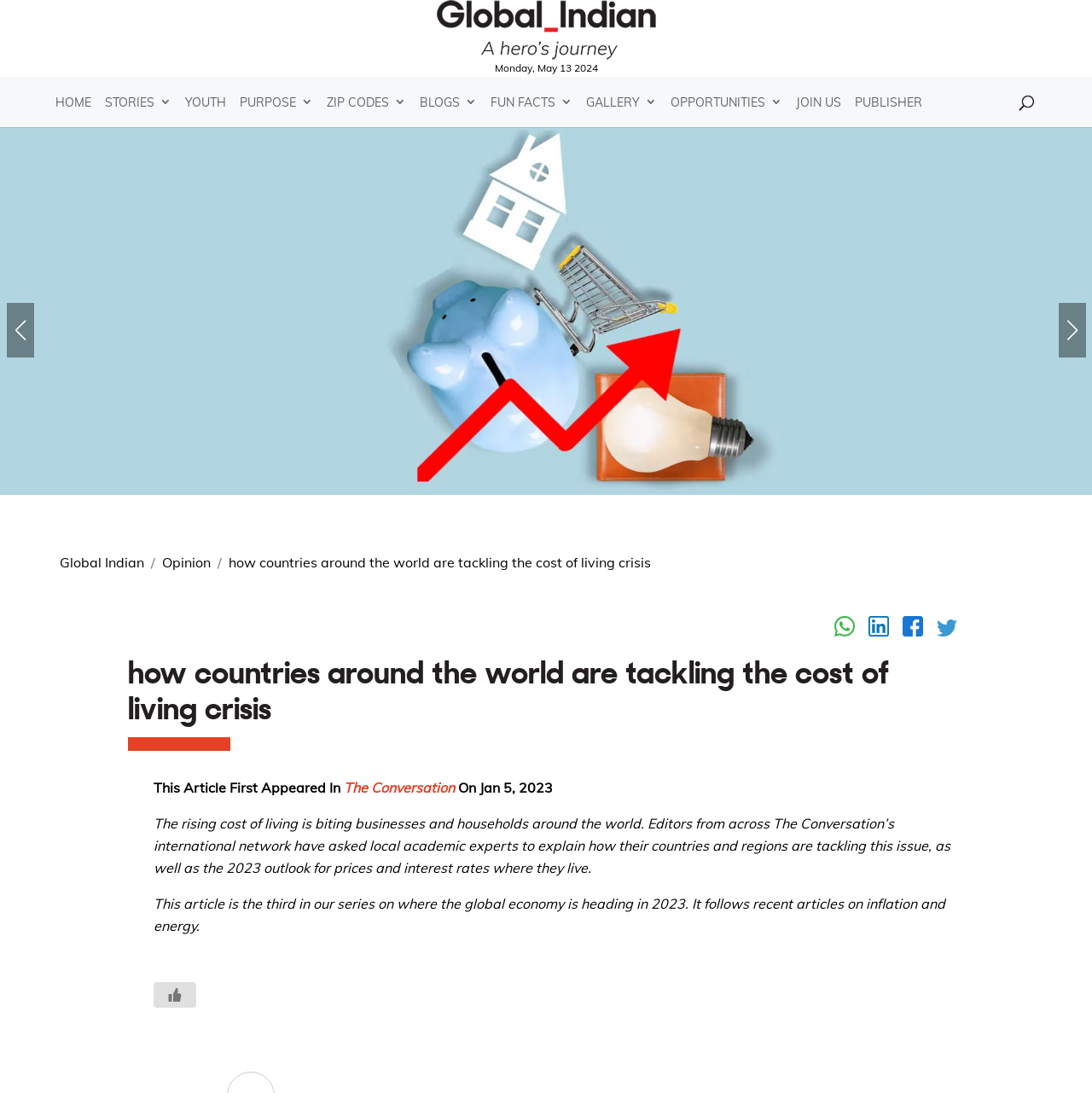Show me the bounding box coordinates of the clickable region to achieve the task as per the instruction: "Go to HOME page".

[0.051, 0.093, 0.084, 0.137]